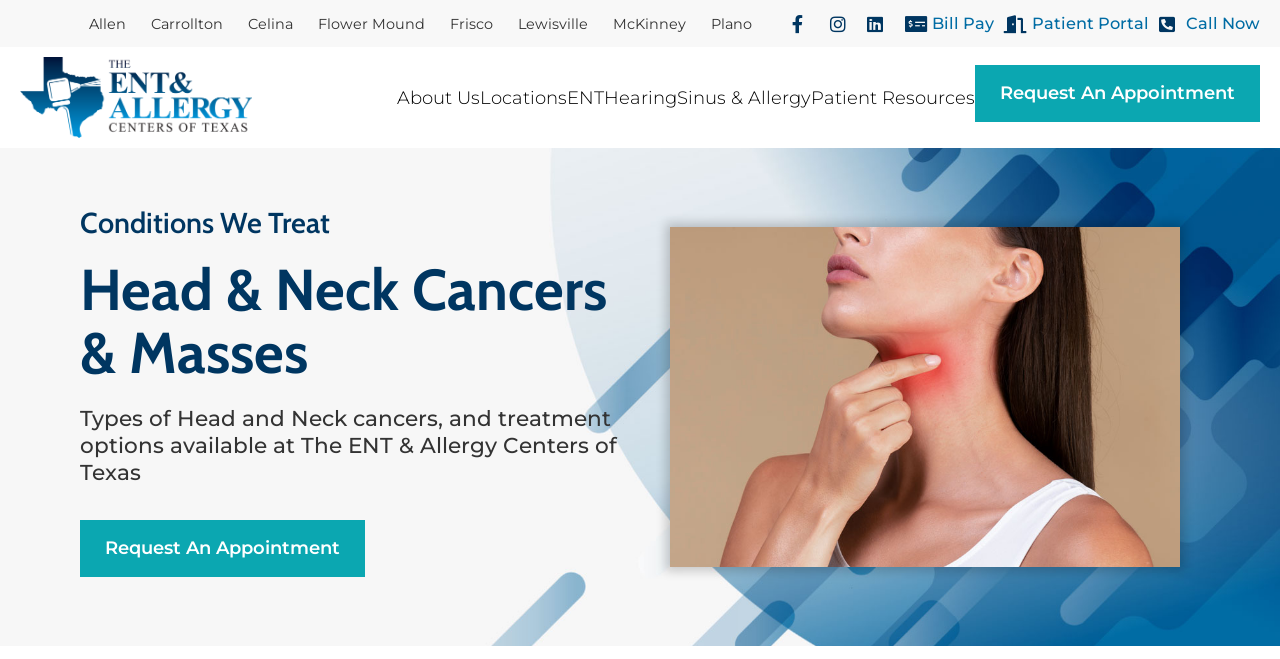Specify the bounding box coordinates of the element's region that should be clicked to achieve the following instruction: "Explore the ENT services". The bounding box coordinates consist of four float numbers between 0 and 1, in the format [left, top, right, bottom].

[0.443, 0.113, 0.472, 0.183]